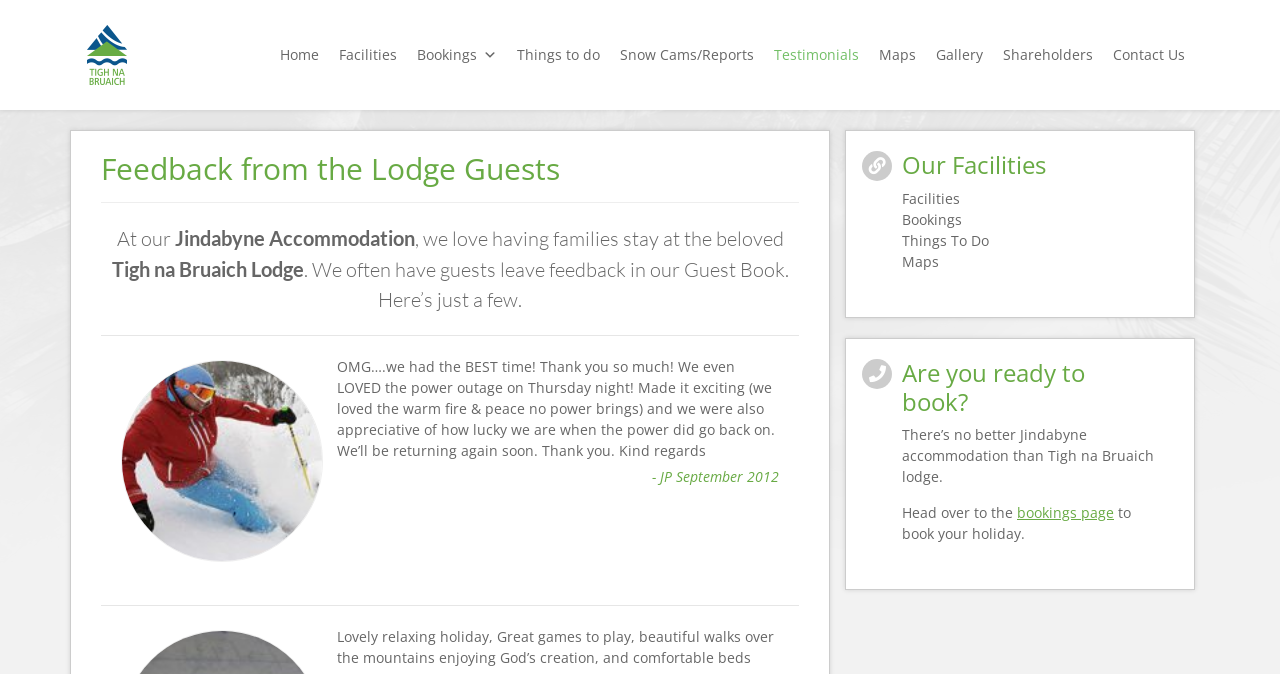What is the name of the lodge mentioned on the webpage?
Identify the answer in the screenshot and reply with a single word or phrase.

Tigh na Bruaich Lodge